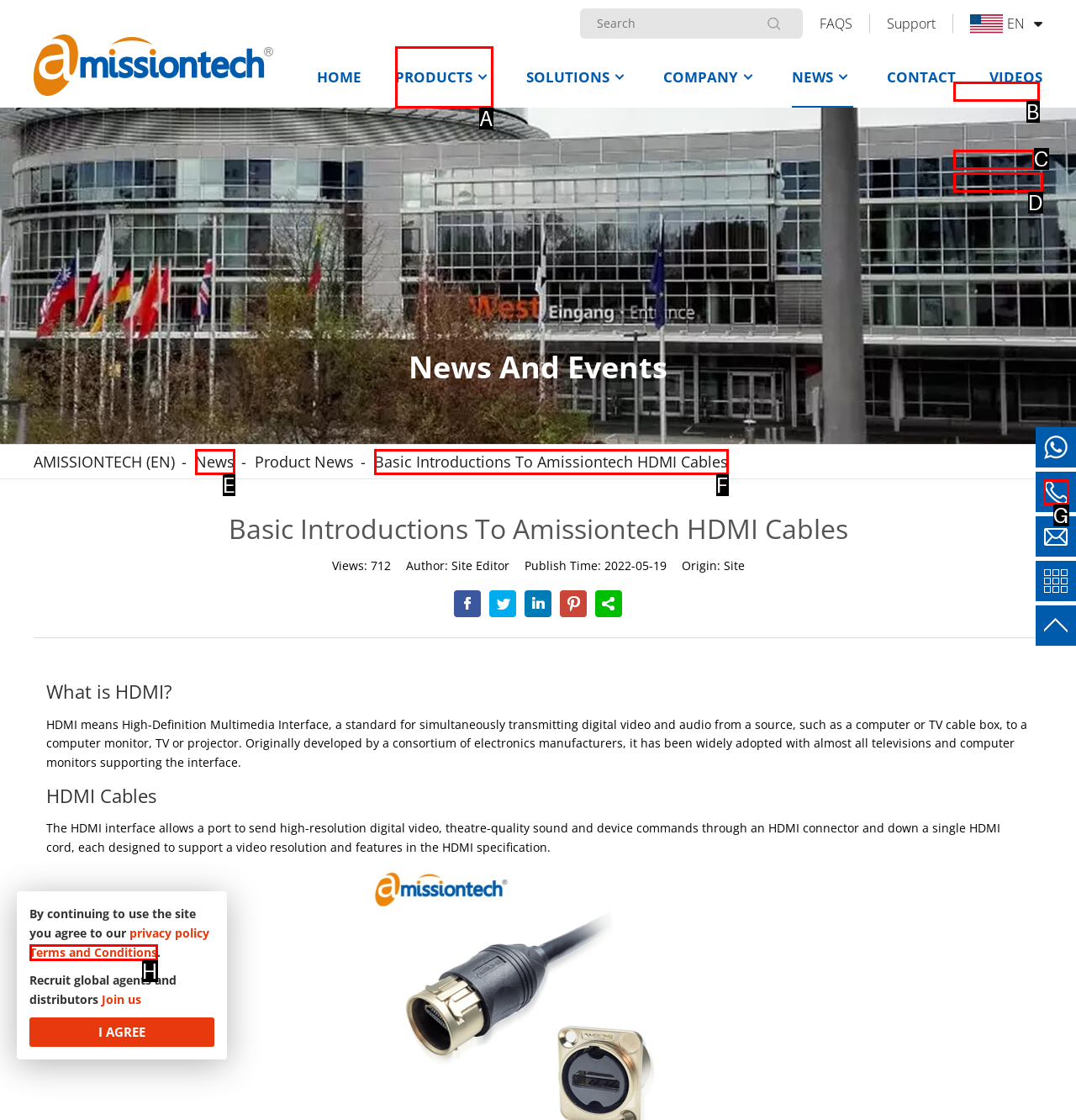Choose the option that matches the following description: Terms and Conditions
Answer with the letter of the correct option.

H